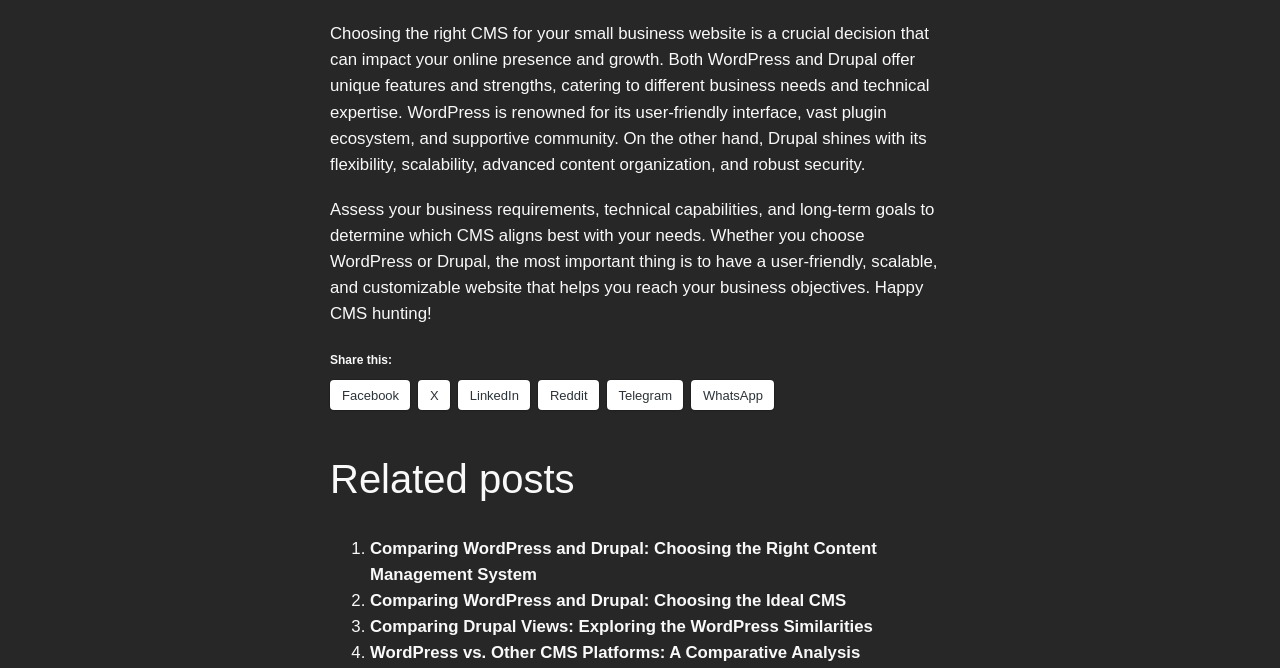Using the information in the image, give a detailed answer to the following question: What is the tone of the webpage's content?

The content of the webpage appears to be informative and neutral, providing information and comparisons about WordPress and Drupal without expressing a personal opinion or bias.